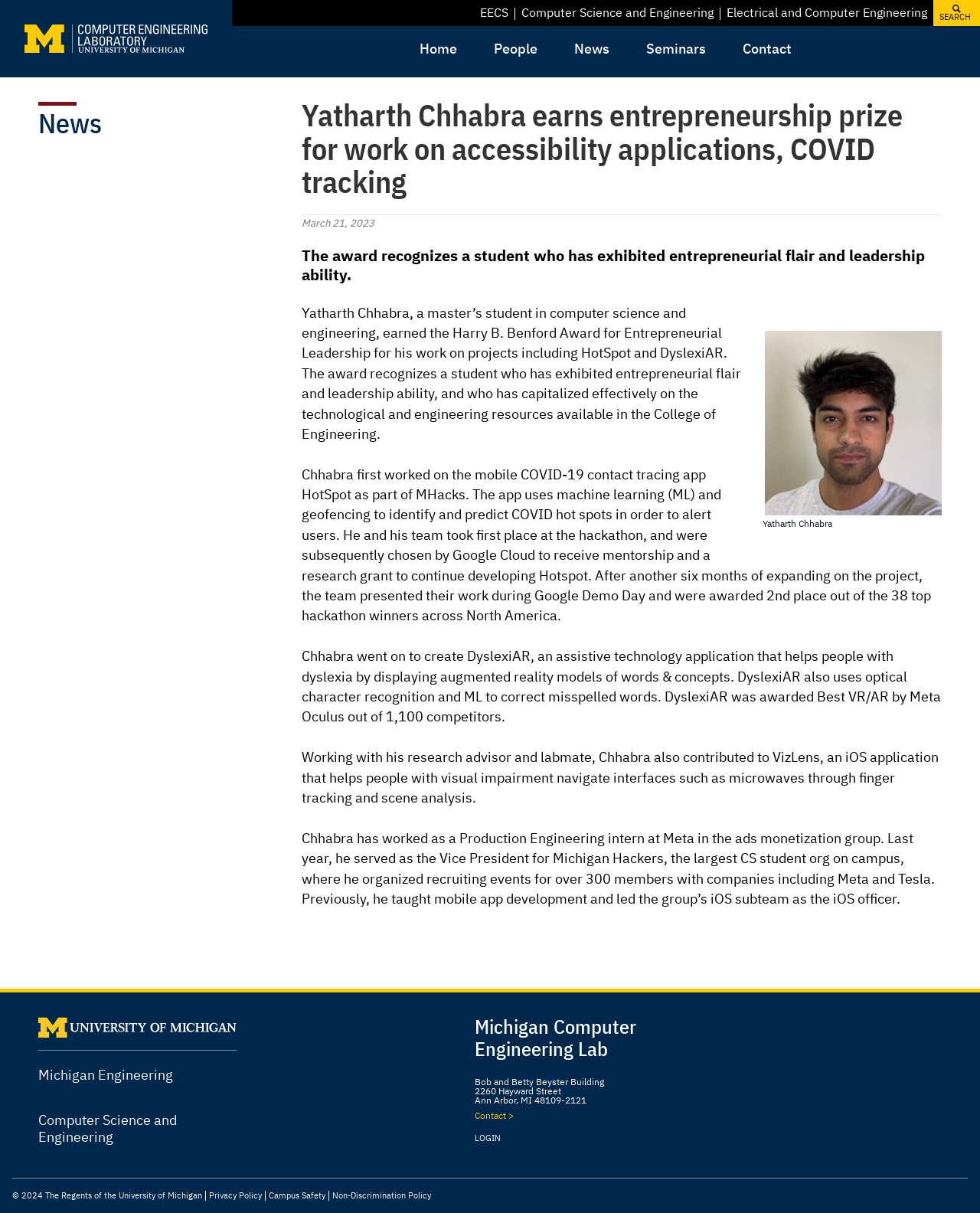Pinpoint the bounding box coordinates of the clickable area necessary to execute the following instruction: "Open a search form". The coordinates should be given as four float numbers between 0 and 1, namely [left, top, right, bottom].

[0.952, 0.0, 1.0, 0.021]